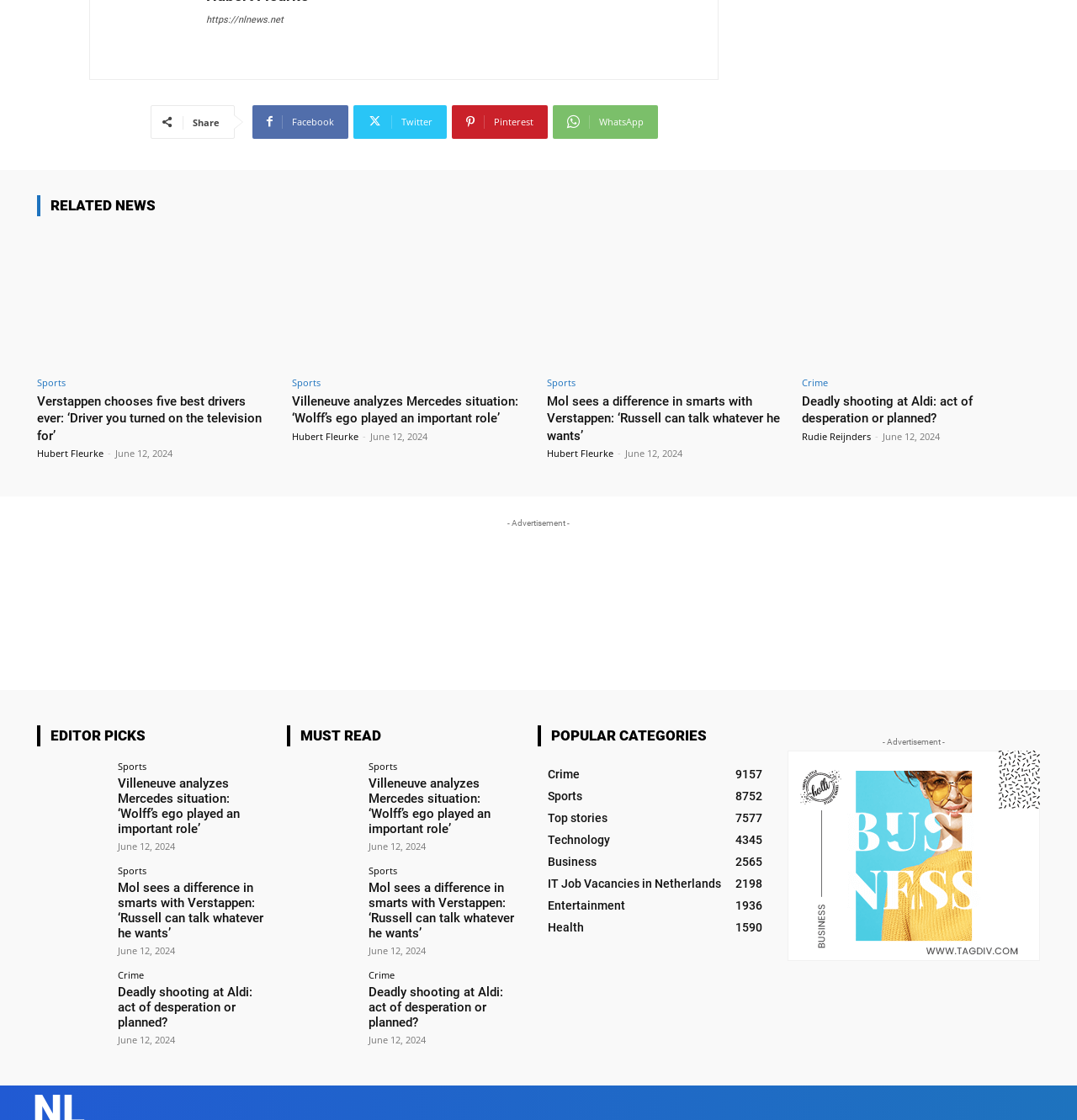Locate the coordinates of the bounding box for the clickable region that fulfills this instruction: "Read 'Deadly shooting at Aldi: act of desperation or planned?'".

[0.745, 0.206, 0.966, 0.327]